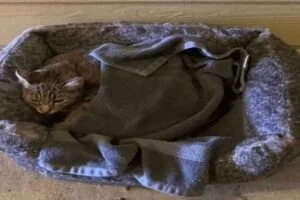What is the purpose of the gray blanket?
Using the image as a reference, deliver a detailed and thorough answer to the question.

The gray blanket surrounding the cat adds a touch of warmth and comfort to the scene, creating a cozy and inviting atmosphere that emphasizes the importance of providing shelter and care to animals in need.